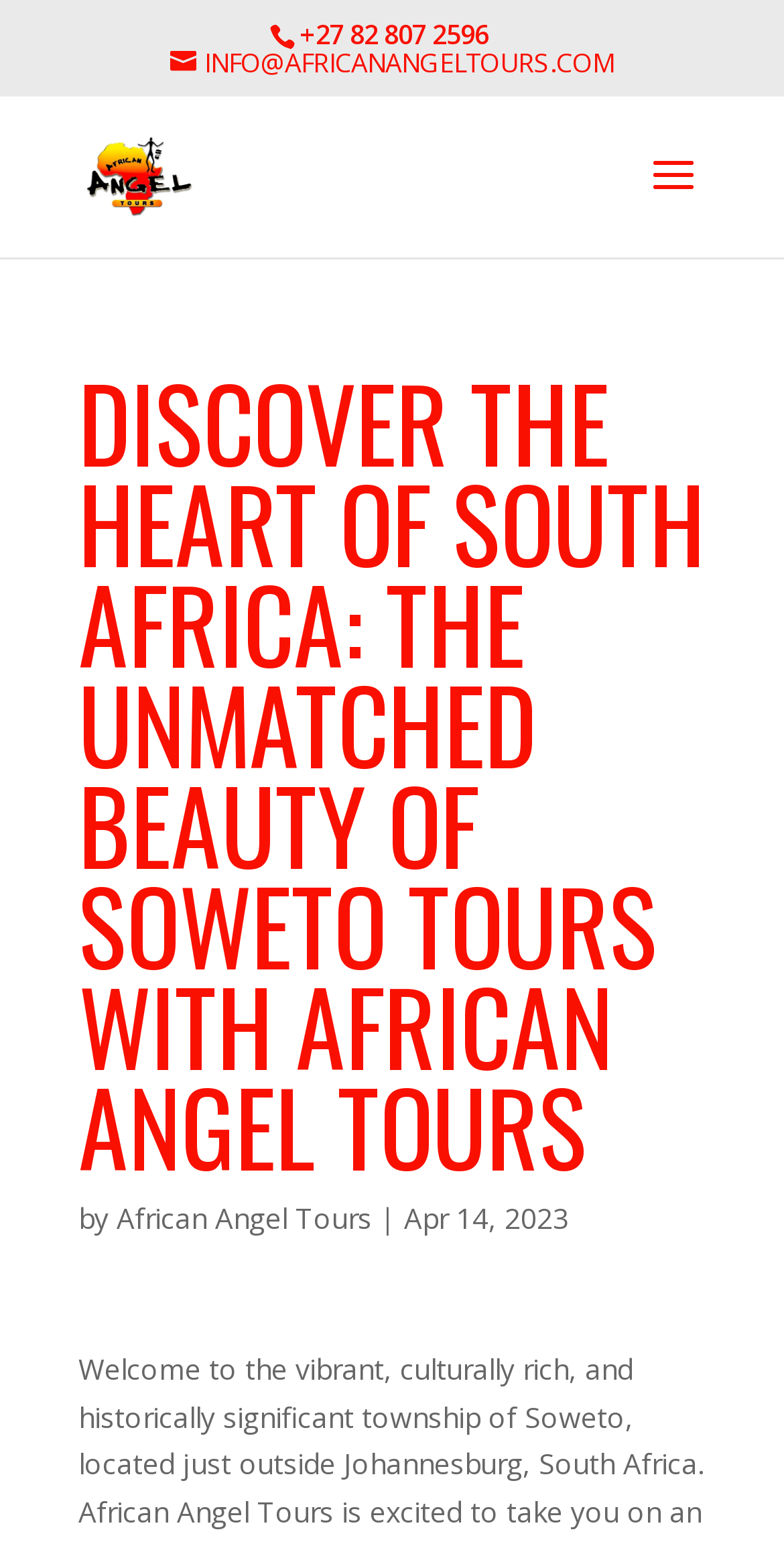What is the date mentioned on the webpage?
Identify the answer in the screenshot and reply with a single word or phrase.

Apr 14, 2023